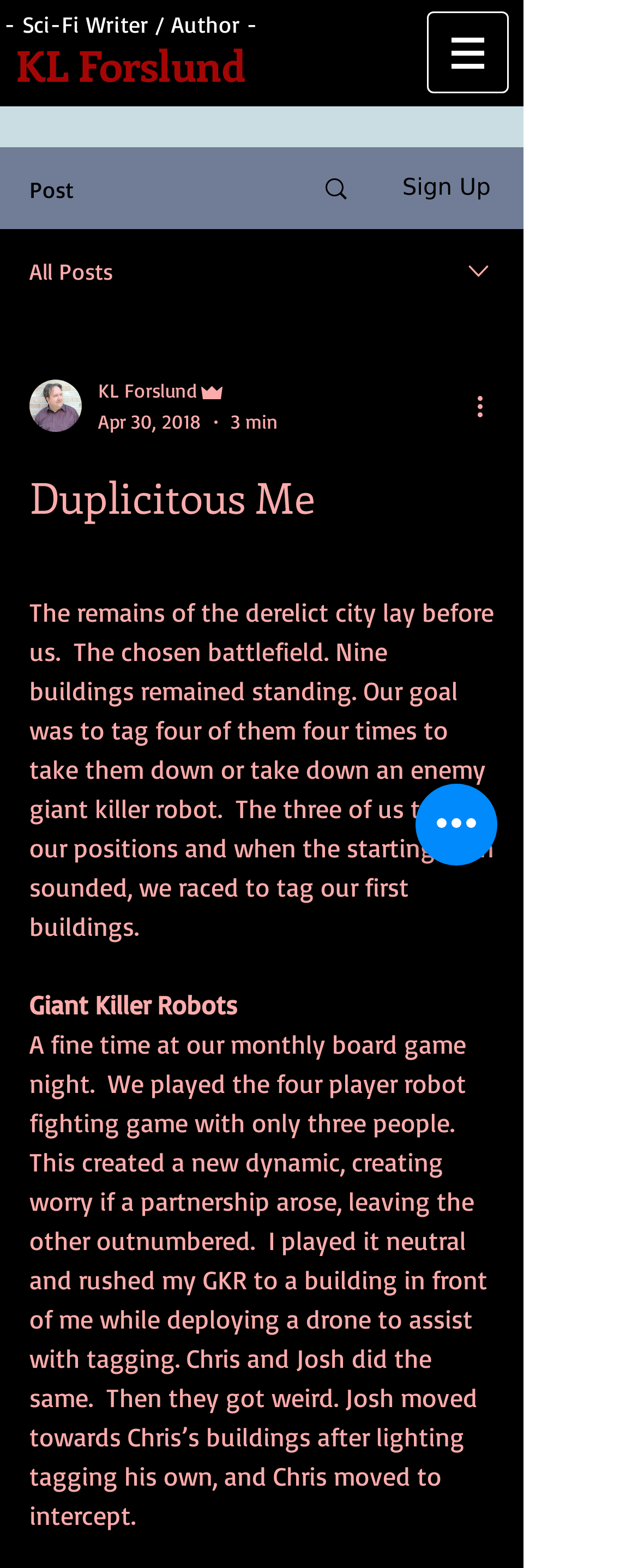Carefully observe the image and respond to the question with a detailed answer:
What is the name of the author's blog?

I found this information in the heading 'Duplicitous Me' which is located near the top of the webpage, suggesting that 'Duplicitous Me' is the name of the author's blog.